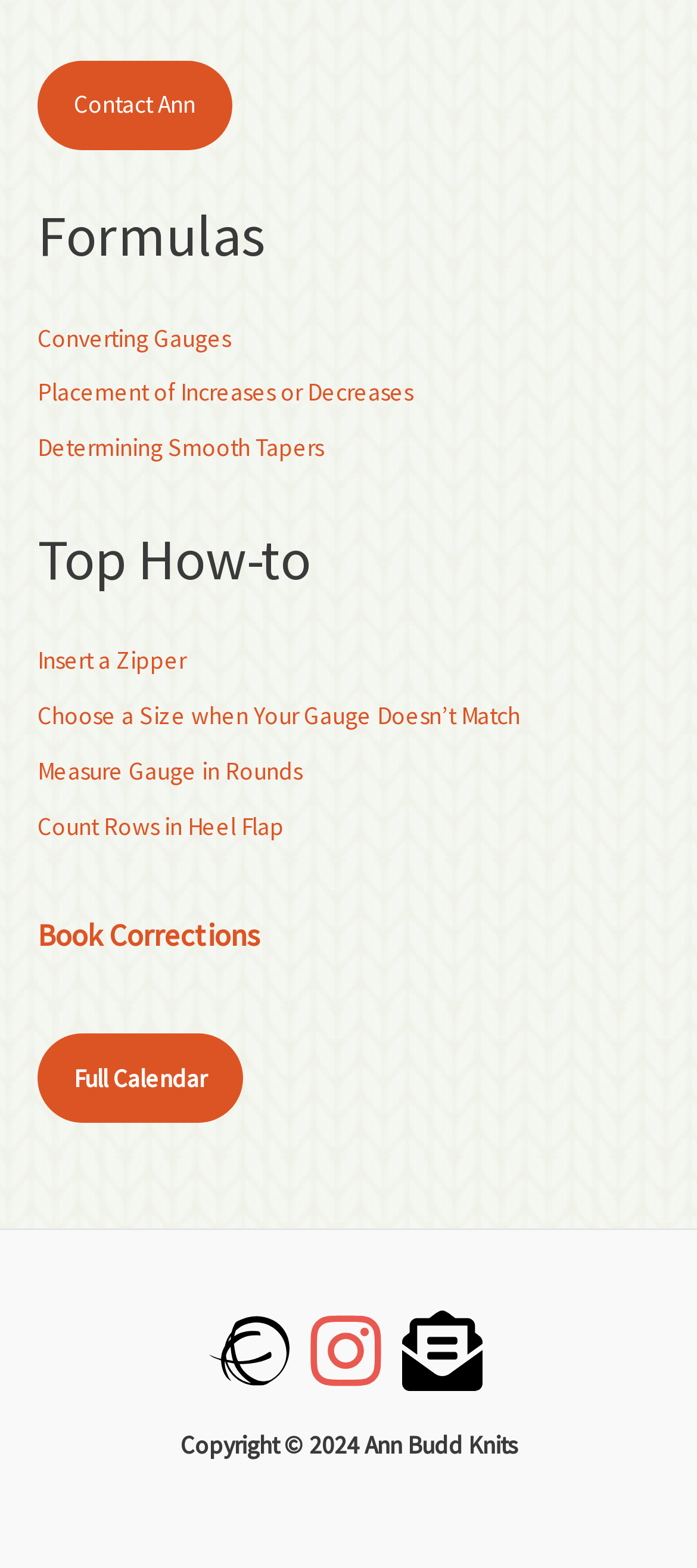Find the bounding box coordinates of the element I should click to carry out the following instruction: "Visit Ravelry".

[0.3, 0.836, 0.431, 0.887]